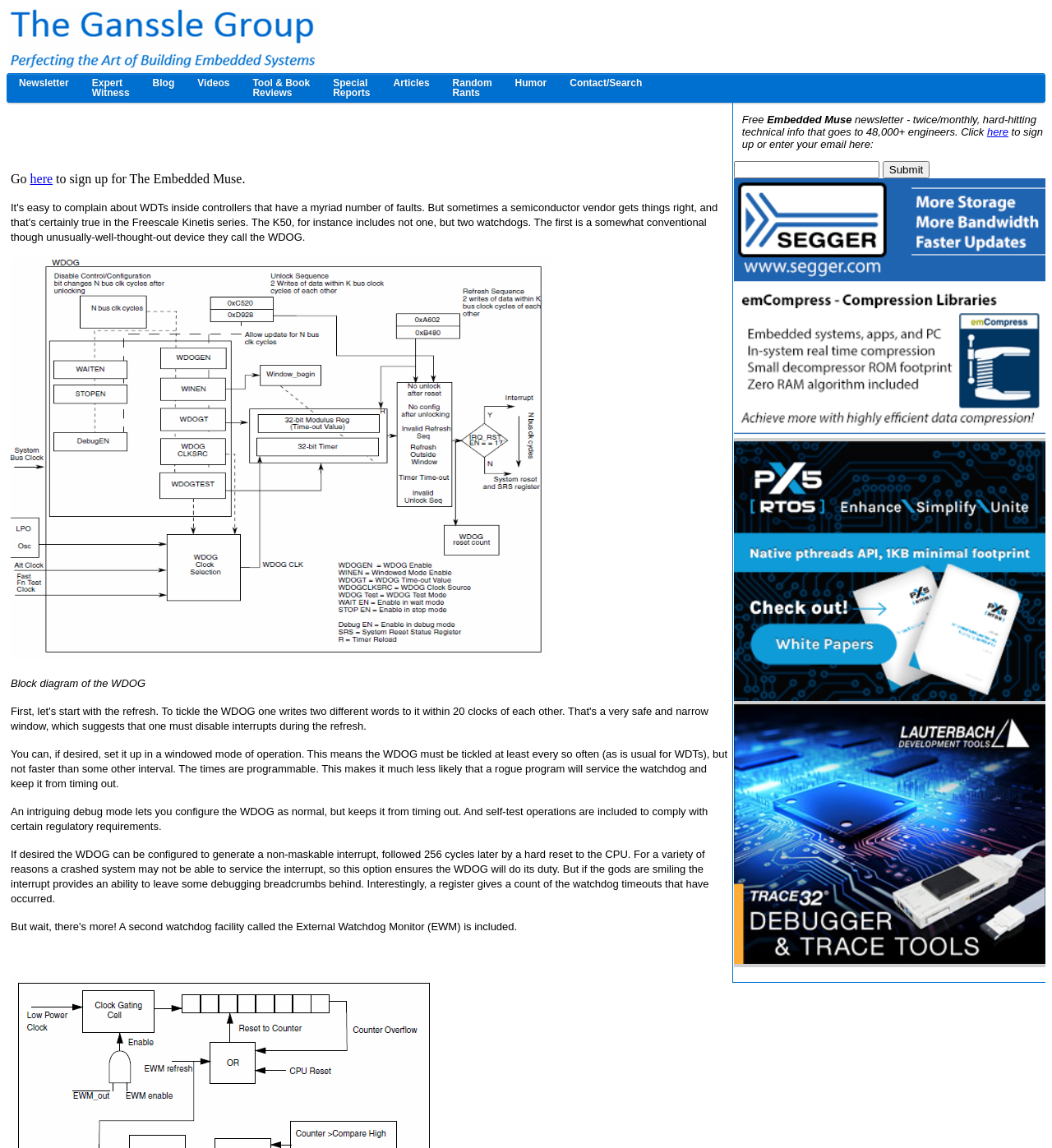Please respond to the question using a single word or phrase:
How often is the newsletter sent?

Twice a month